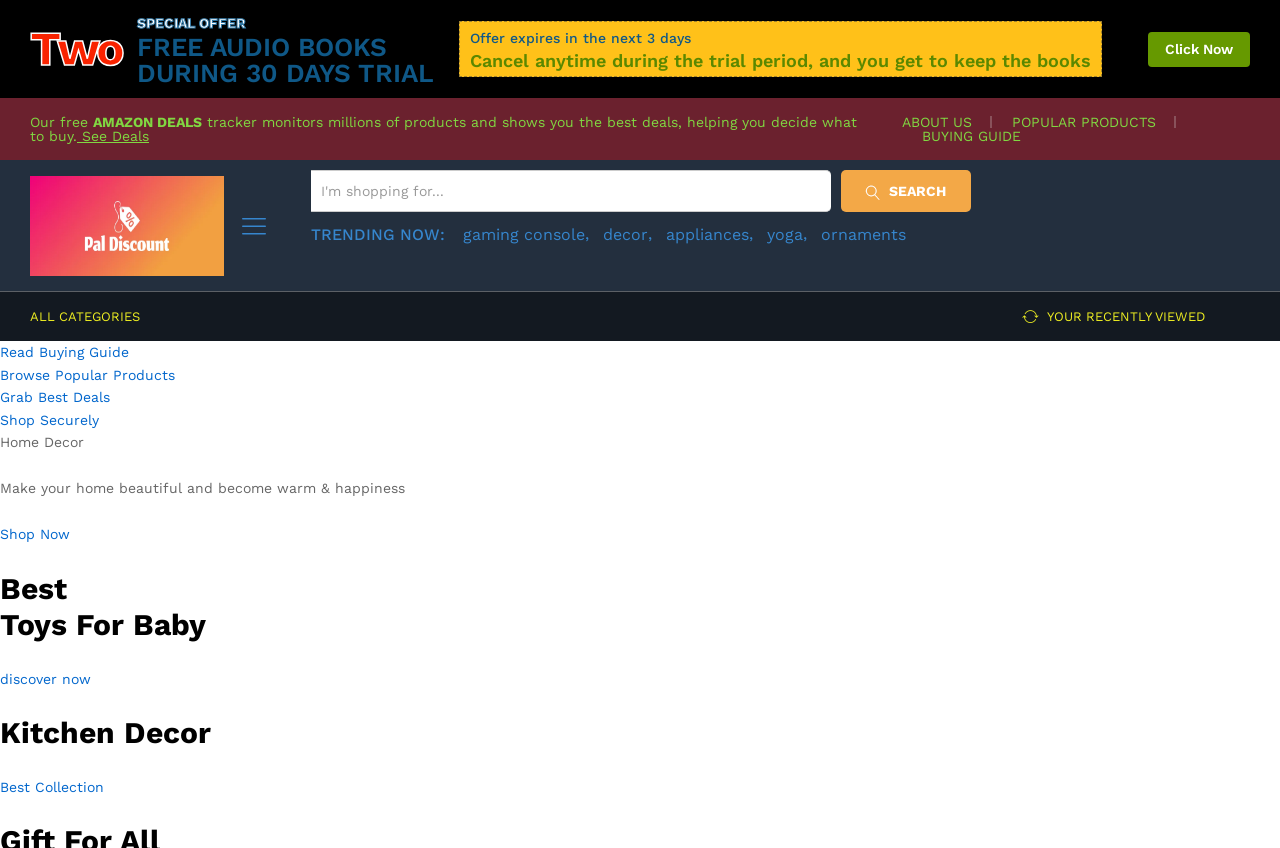Answer this question in one word or a short phrase: What is the theme of the 'Best Toys For Baby' section?

Baby products